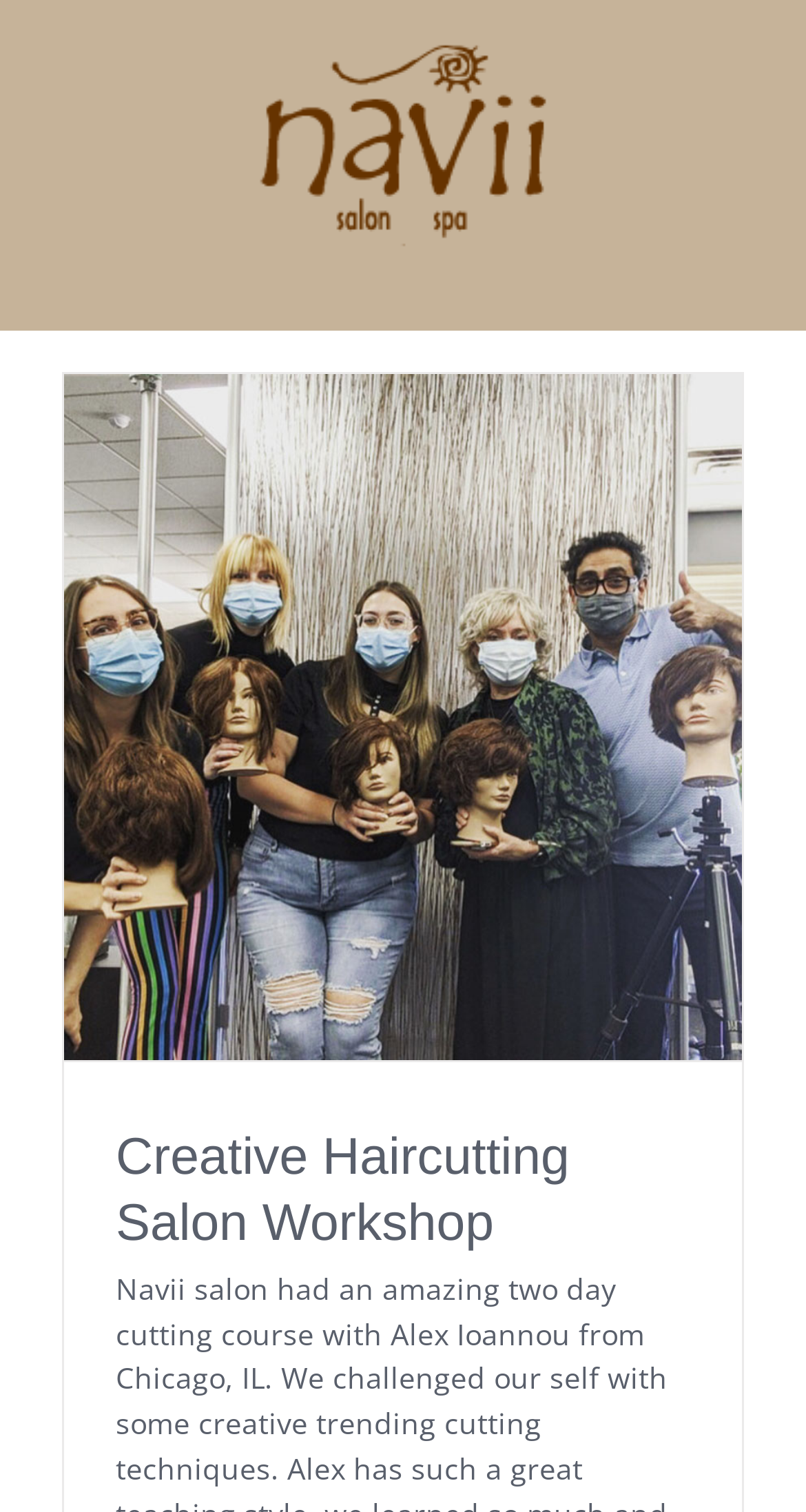How many links are there in the menu?
Respond to the question with a well-detailed and thorough answer.

There are two links in the menu: 'Creative Haircutting Salon Workshop' and 'Navii Logo'. These links are nested within the menu item with a bounding box of [0.079, 0.247, 0.921, 0.701].